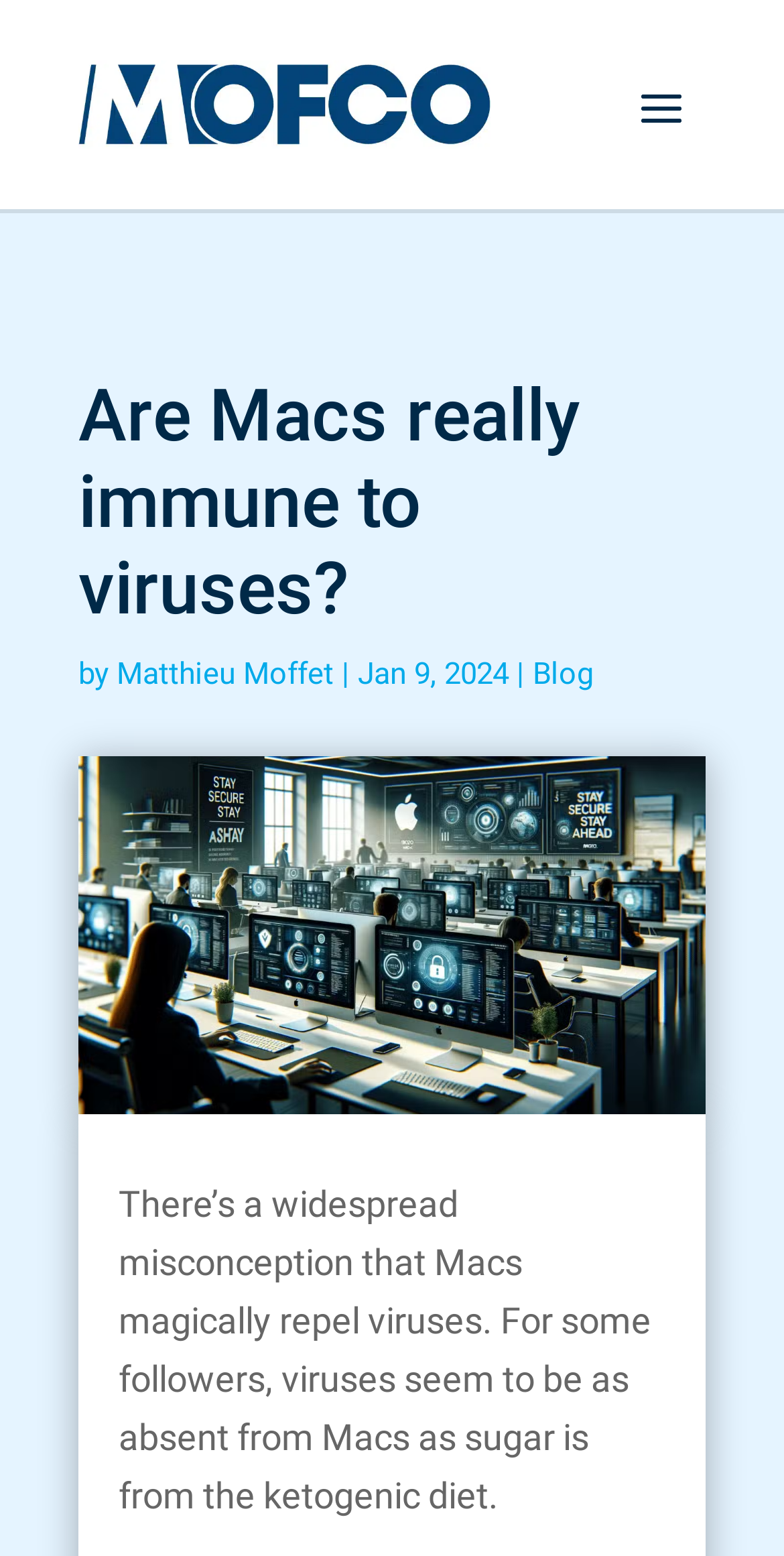From the details in the image, provide a thorough response to the question: What is the topic of this article?

The main heading of the article asks a question about Macs and viruses, and the introductory sentence discusses the misconception that Macs are immune to viruses.